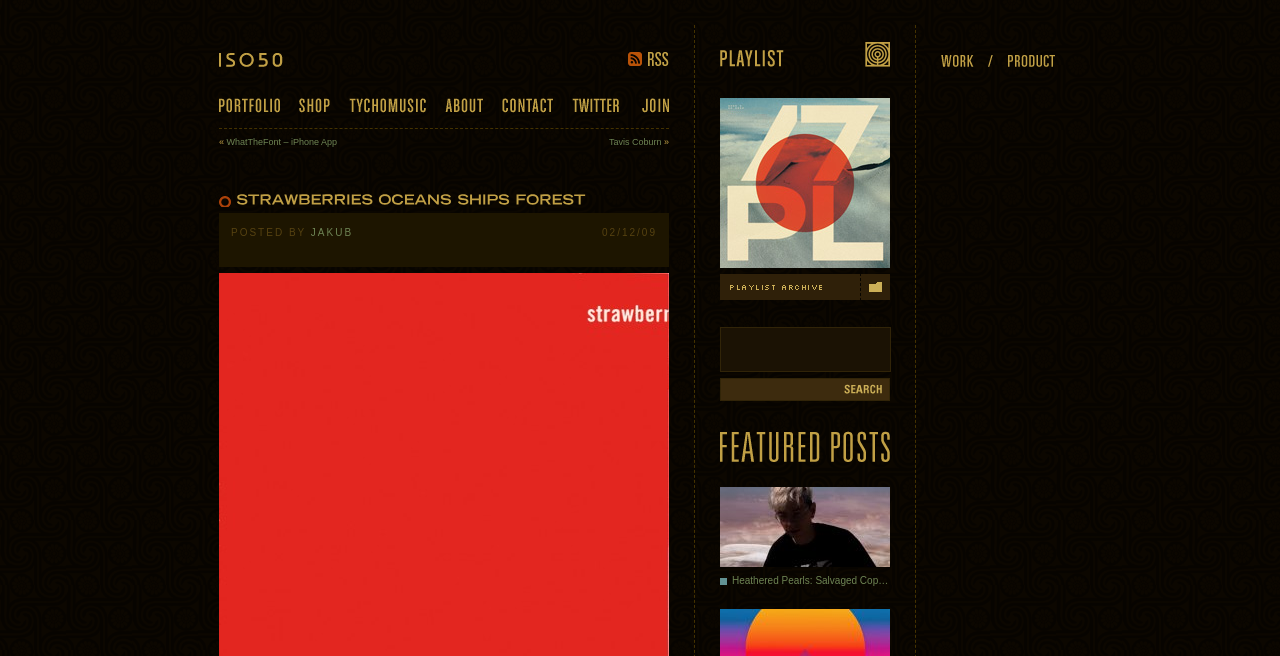Could you provide the bounding box coordinates for the portion of the screen to click to complete this instruction: "search for something"?

[0.562, 0.498, 0.696, 0.566]